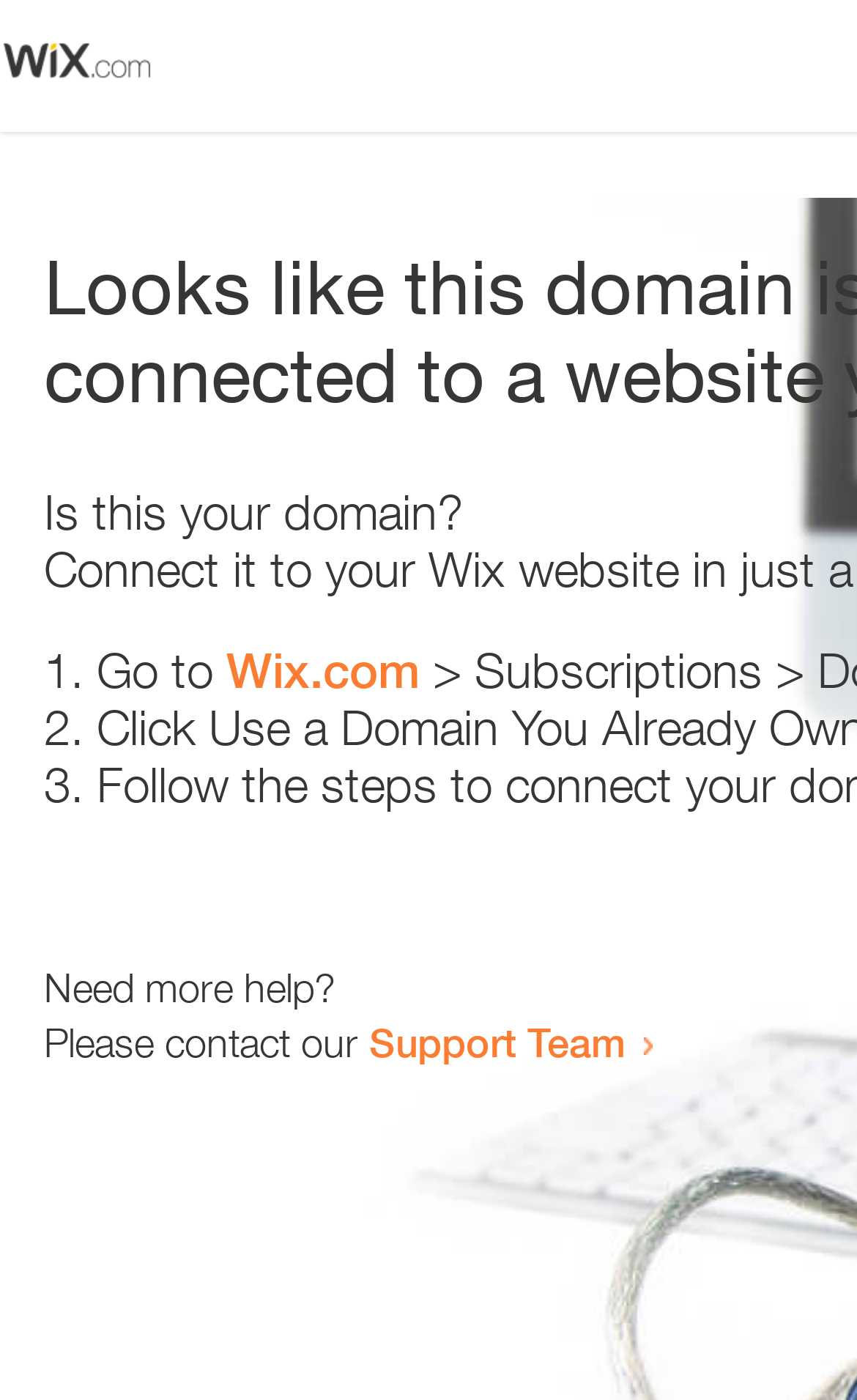Please identify and generate the text content of the webpage's main heading.

Looks like this domain isn't
connected to a website yet